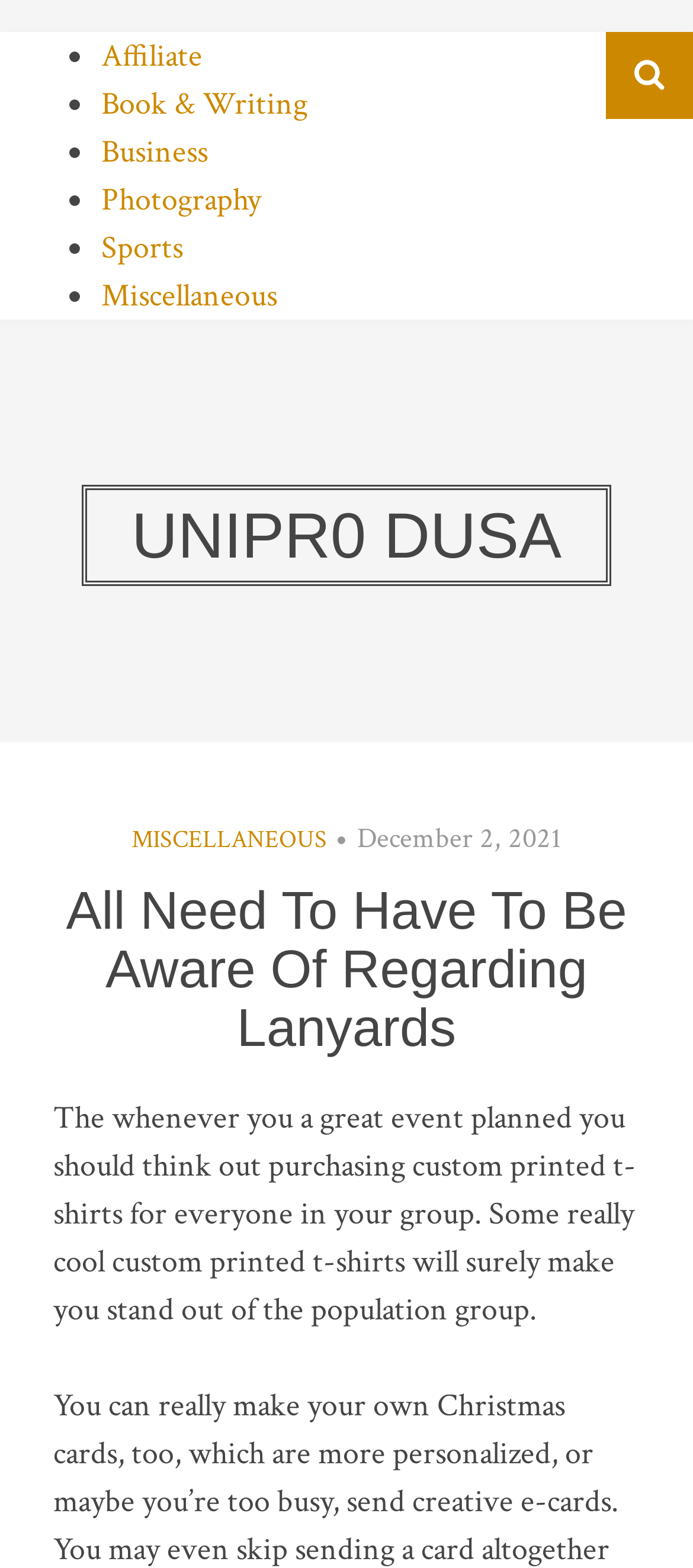Please locate the clickable area by providing the bounding box coordinates to follow this instruction: "Visit Book & Writing".

[0.146, 0.053, 0.444, 0.079]